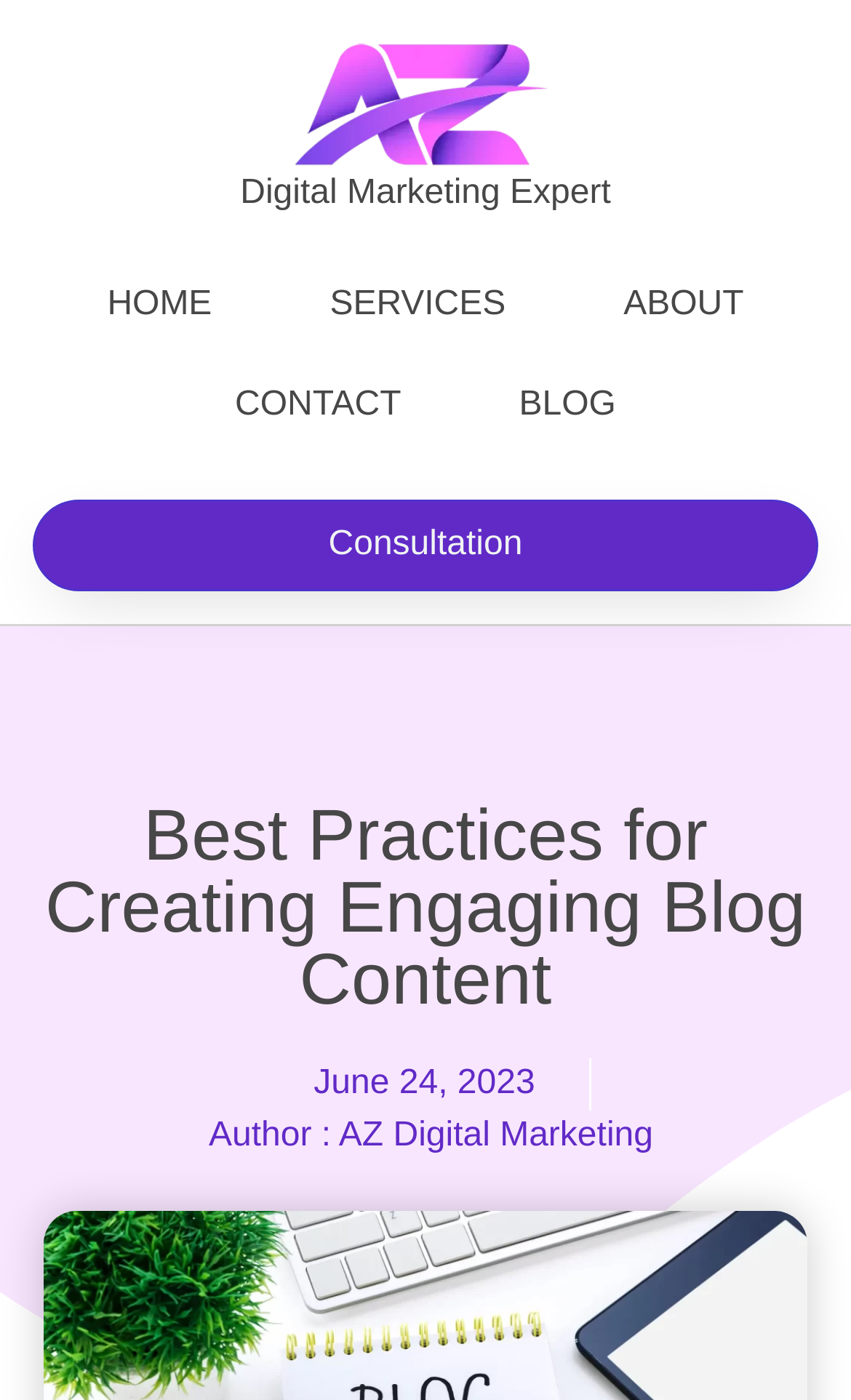For the given element description Author : AZ Digital Marketing, determine the bounding box coordinates of the UI element. The coordinates should follow the format (top-left x, top-left y, bottom-right x, bottom-right y) and be within the range of 0 to 1.

[0.232, 0.794, 0.767, 0.831]